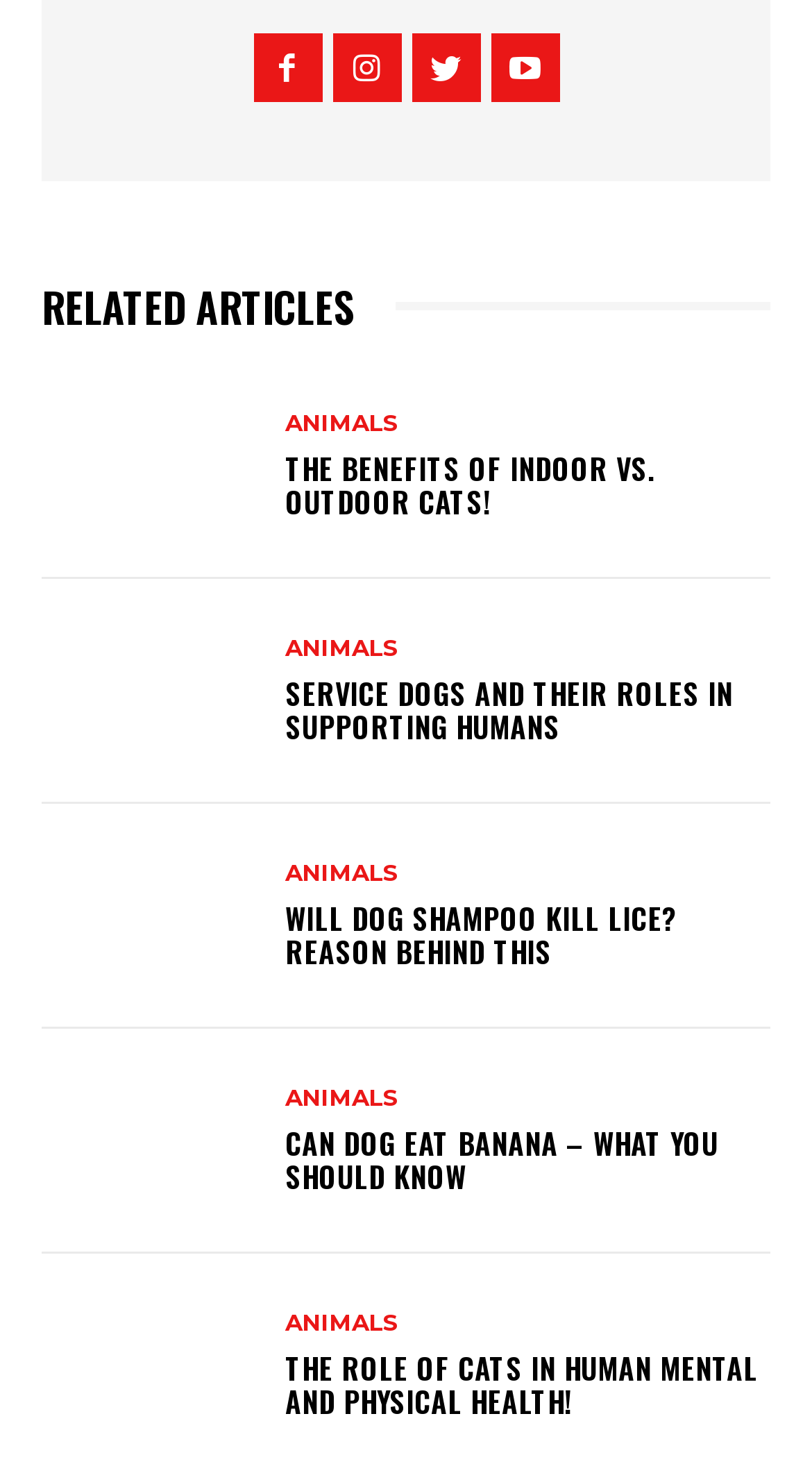Determine the bounding box coordinates of the clickable element to achieve the following action: 'Explore the topic of will dog shampoo kill lice'. Provide the coordinates as four float values between 0 and 1, formatted as [left, top, right, bottom].

[0.051, 0.563, 0.321, 0.681]